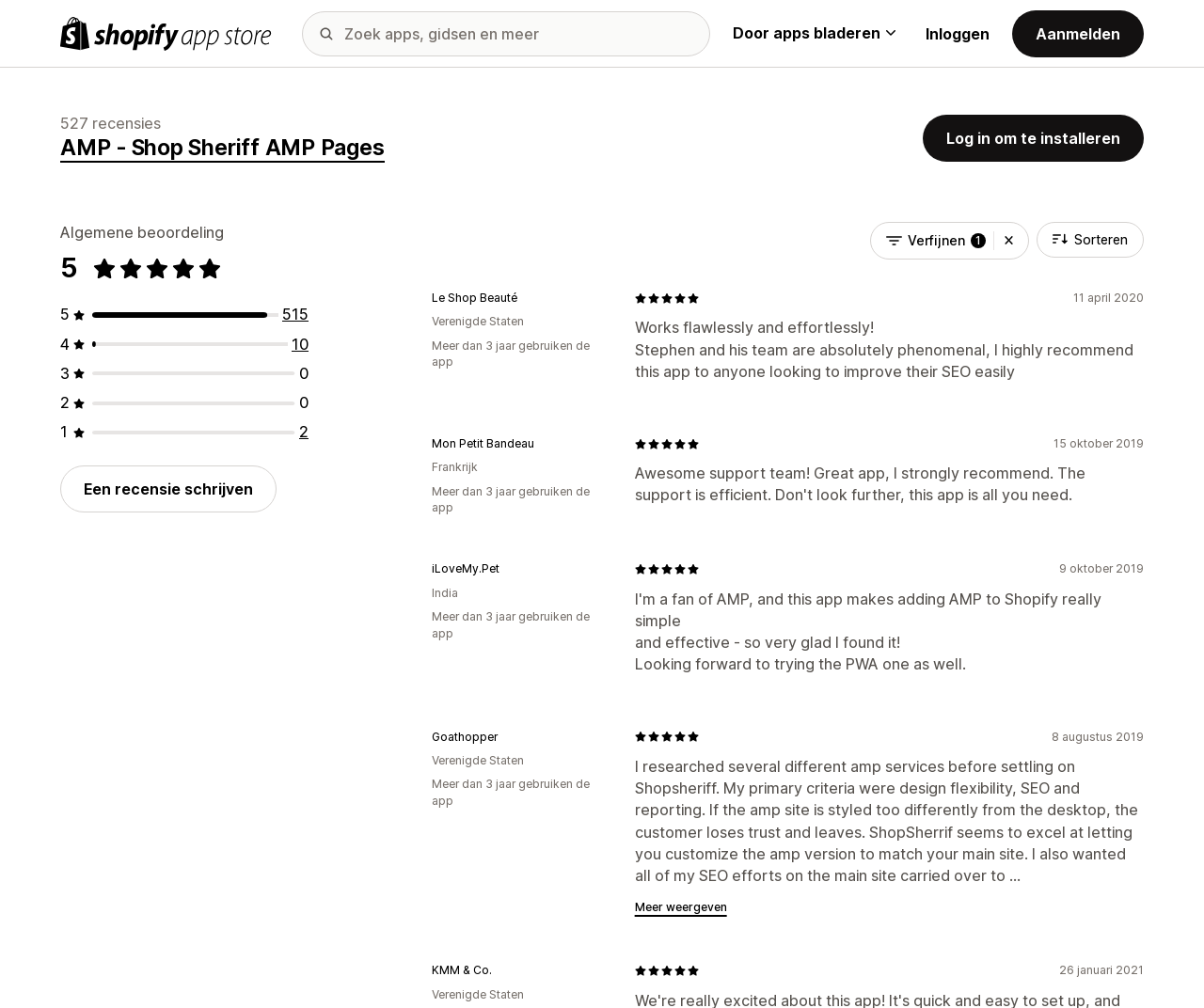Describe the entire webpage, focusing on both content and design.

This webpage appears to be a product page for an app called "AMP for Shopify" on the Shopify App Store. At the top left corner, there is a logo of the Shopify App Store, accompanied by a search box and a button to browse apps. On the top right corner, there are links to log in and sign up.

Below the top section, there is a heading that reads "AMP - Shop Sheriff AMP Pages" with a rating of 5.0 out of 5 stars, based on 527 reviews. There is a button to log in to install the app.

The page then displays a list of reviews from various users, each with a rating of 5 out of 5 stars. The reviews are accompanied by the user's name, location, and the date of the review. The users have provided positive feedback about the app, mentioning its effectiveness and ease of use.

There are also buttons to refine the reviews by filters and to sort them. At the bottom of the page, there is a button to show more reviews.

Throughout the page, there are several images of 5-star ratings, which are used to display the ratings of the app.